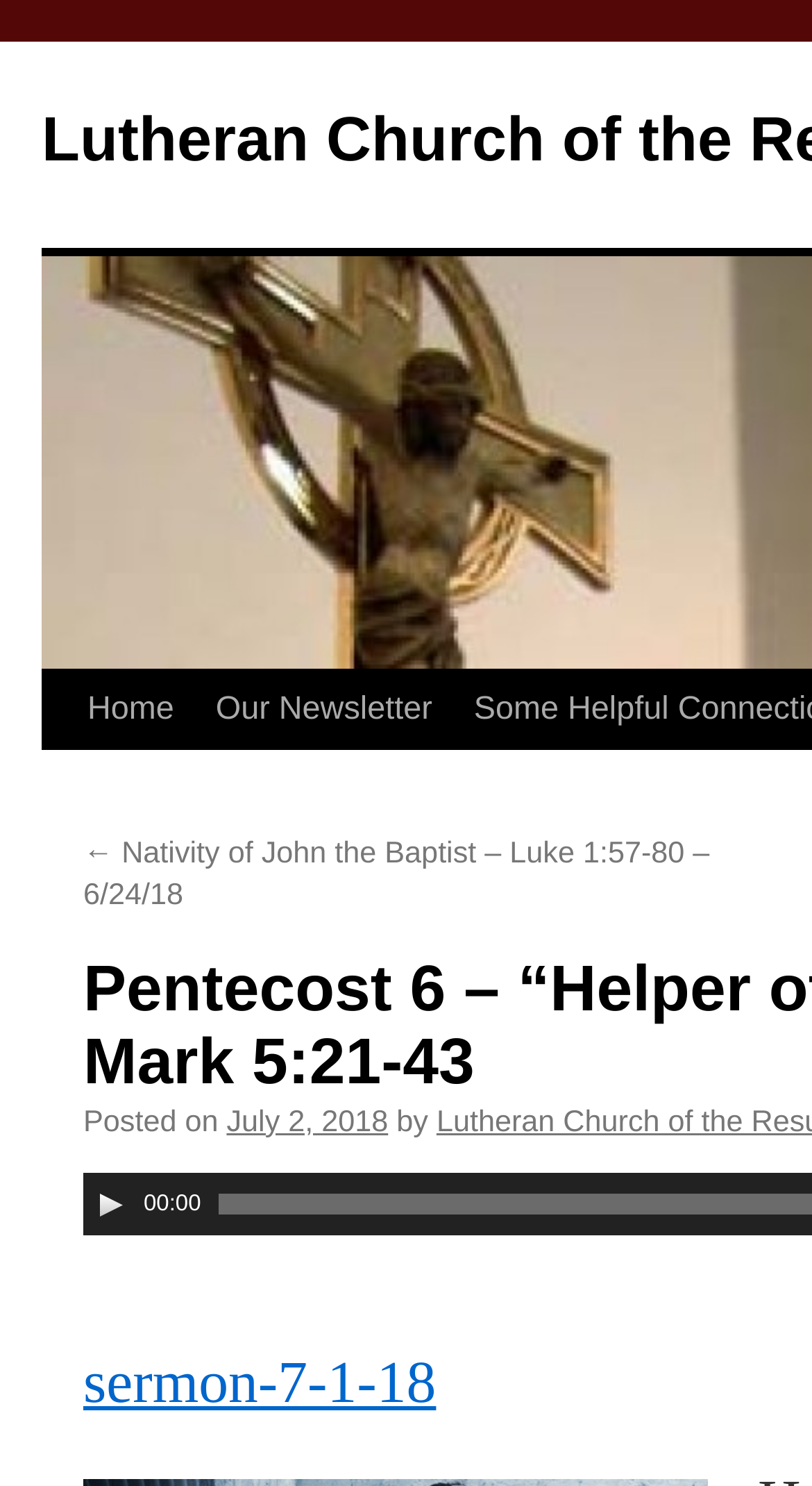Find the bounding box of the web element that fits this description: "Home".

[0.082, 0.451, 0.222, 0.505]